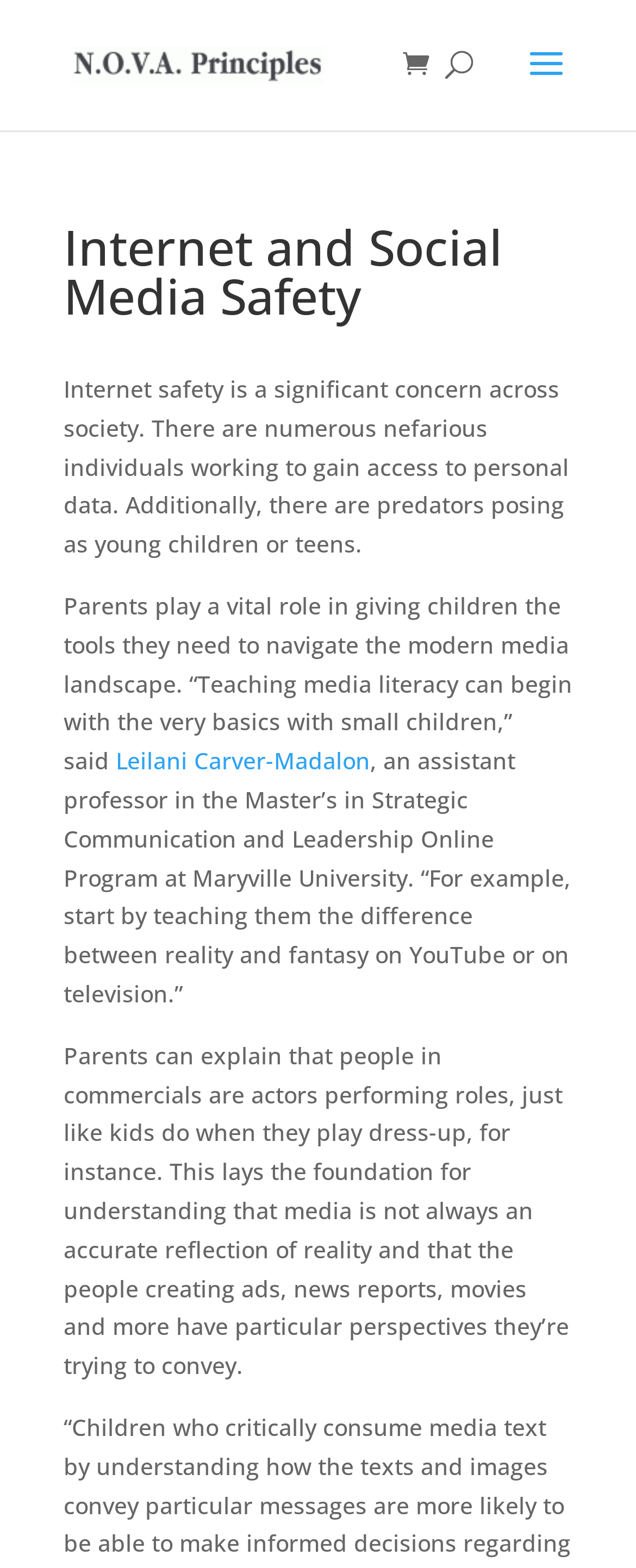Using the webpage screenshot and the element description Leilani Carver-Madalon, determine the bounding box coordinates. Specify the coordinates in the format (top-left x, top-left y, bottom-right x, bottom-right y) with values ranging from 0 to 1.

[0.182, 0.475, 0.582, 0.495]